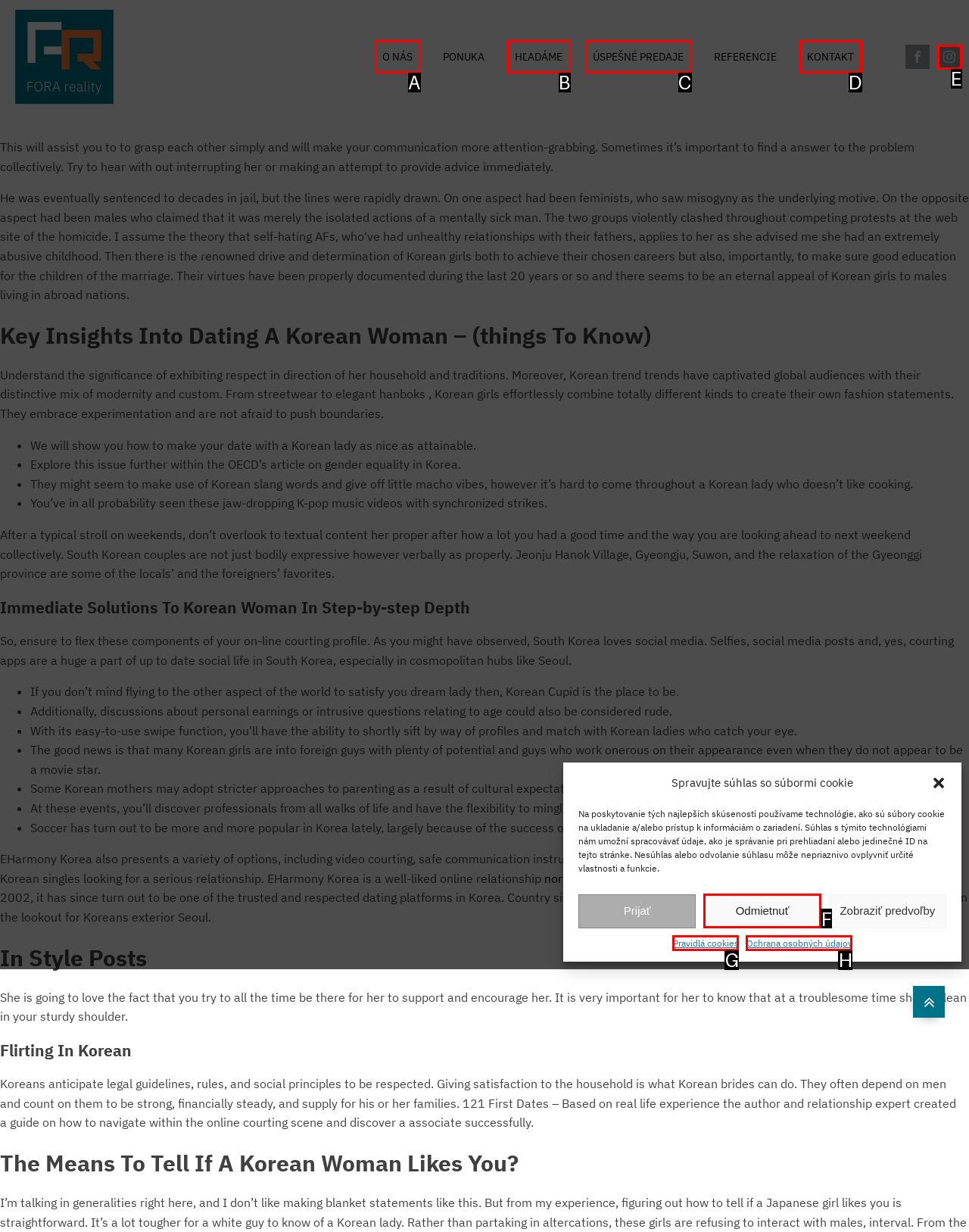Select the letter that corresponds to this element description: Kontakt
Answer with the letter of the correct option directly.

D